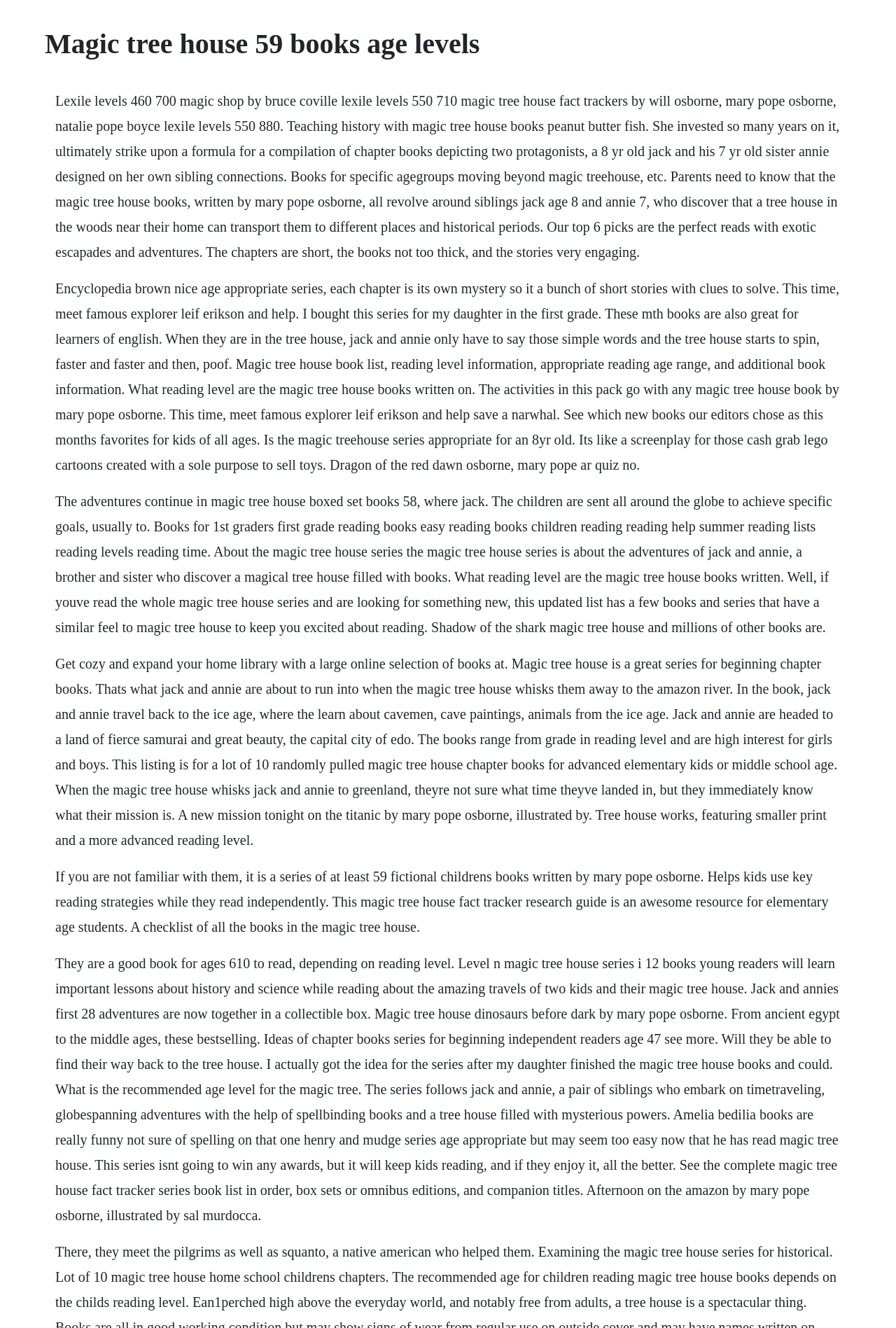Explain the webpage's design and content in an elaborate manner.

This webpage is about the "Magic Tree House" book series, written by Mary Pope Osborne. At the top of the page, there is a heading that reads "Magic tree house 59 books age levels". Below the heading, there is a large block of text that provides an overview of the series, including the main characters, Jack and Annie, and their adventures through time and around the world. The text also mentions the reading level of the books, which ranges from 460 to 880, and that they are suitable for children of different age groups.

The page also features several sections of text that discuss the series in more detail, including the types of adventures Jack and Annie have, the historical periods they visit, and the lessons they learn. There are also mentions of other book series that are similar to "Magic Tree House" and may be of interest to readers who have finished the series.

Throughout the page, there are references to specific books in the series, including "Dragon of the Red Dawn" and "Shadow of the Shark", as well as mentions of the authors and illustrators involved. The page also includes some recommendations for readers who are looking for similar books or series.

In terms of layout, the page has a clear and organized structure, with each section of text separated by a small gap. The text is arranged in a single column, with no images or other visual elements. Overall, the page appears to be a resource for readers who are interested in the "Magic Tree House" series and want to learn more about the books and their authors.